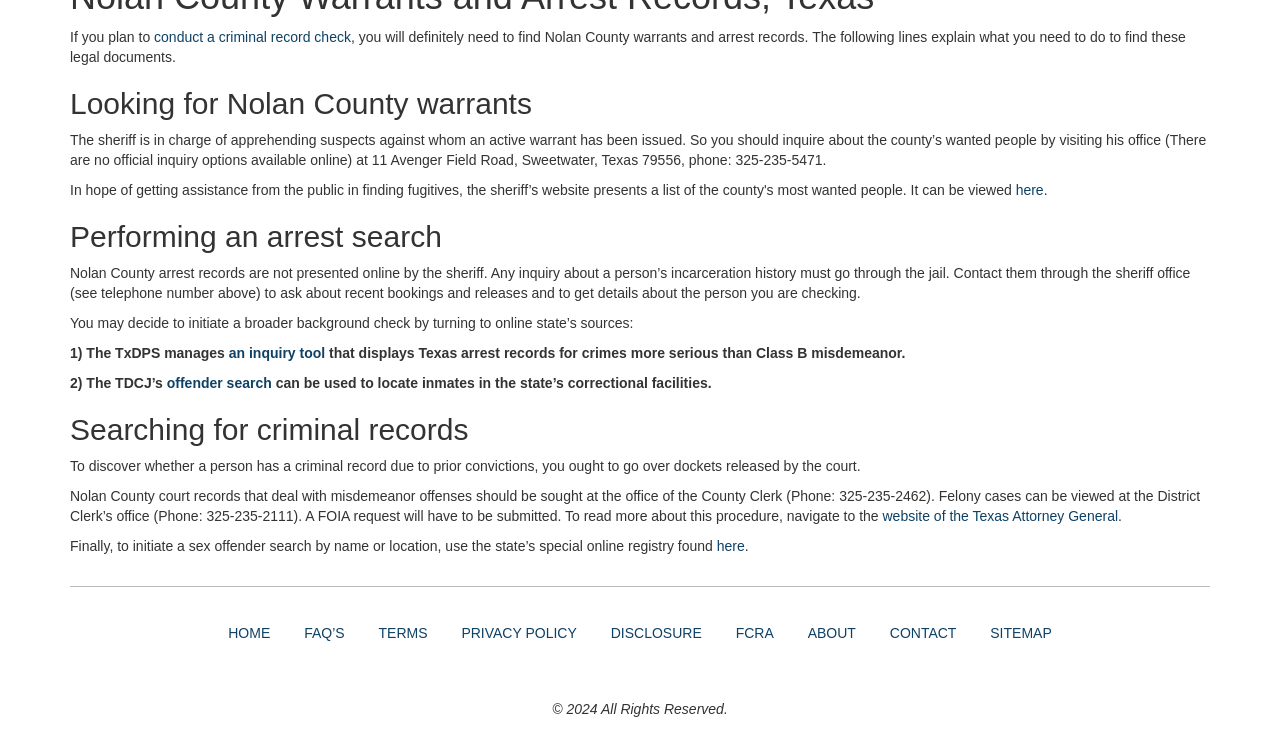Using floating point numbers between 0 and 1, provide the bounding box coordinates in the format (top-left x, top-left y, bottom-right x, bottom-right y). Locate the UI element described here: conduct a criminal record check

[0.12, 0.038, 0.274, 0.06]